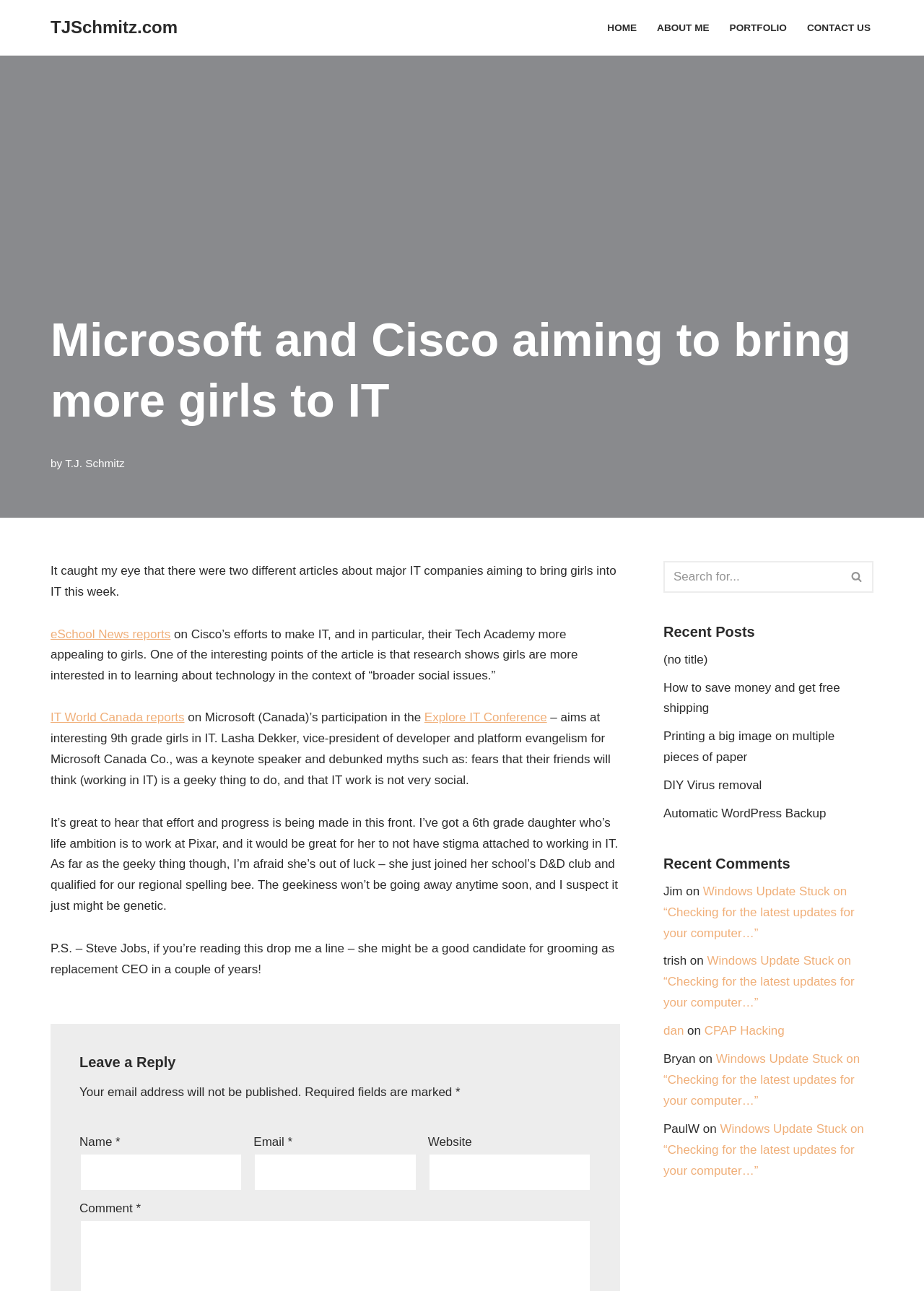Please find and generate the text of the main header of the webpage.

Microsoft and Cisco aiming to bring more girls to IT